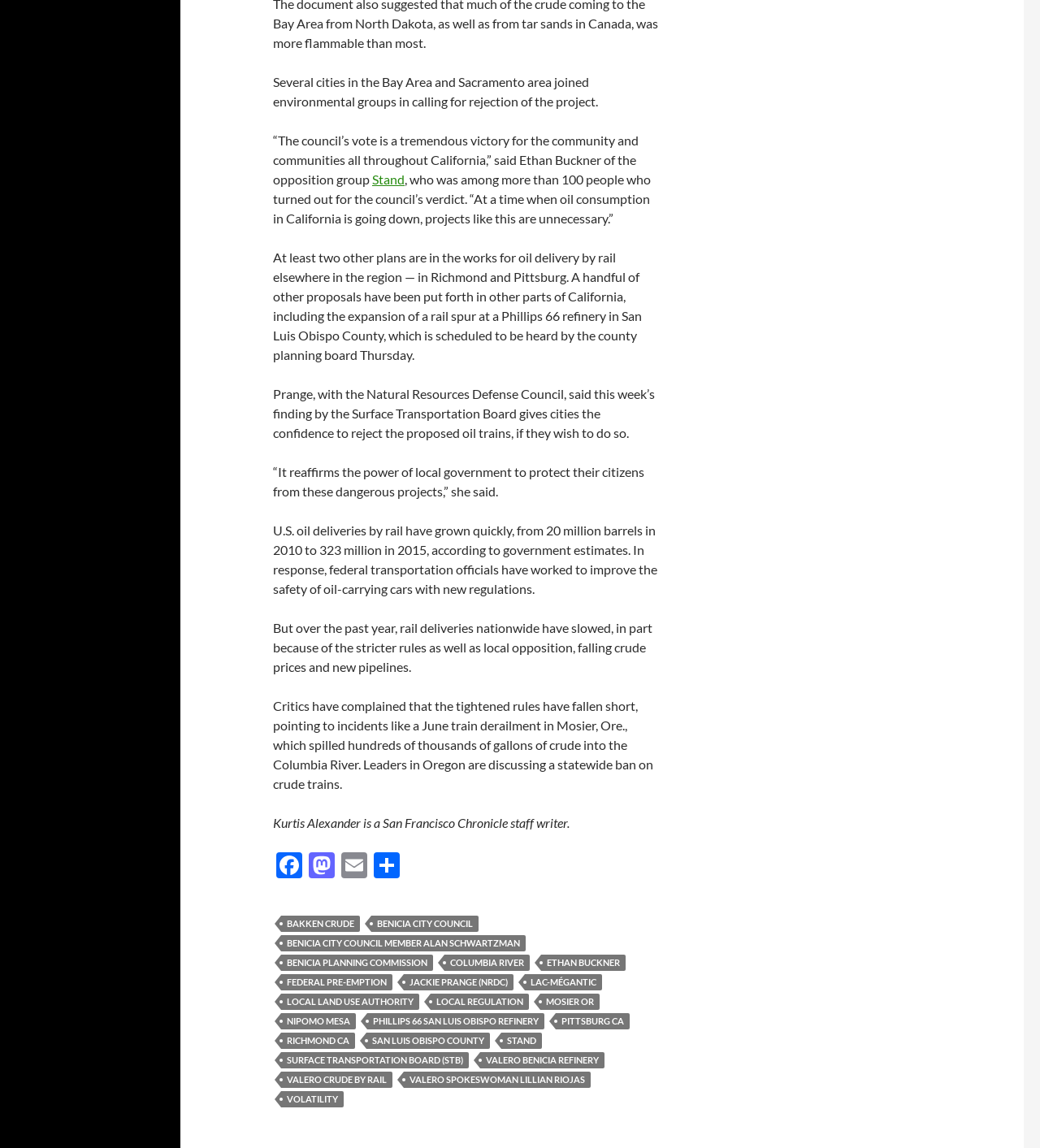Identify the bounding box coordinates for the region to click in order to carry out this instruction: "Follow the link to Facebook". Provide the coordinates using four float numbers between 0 and 1, formatted as [left, top, right, bottom].

[0.262, 0.742, 0.294, 0.768]